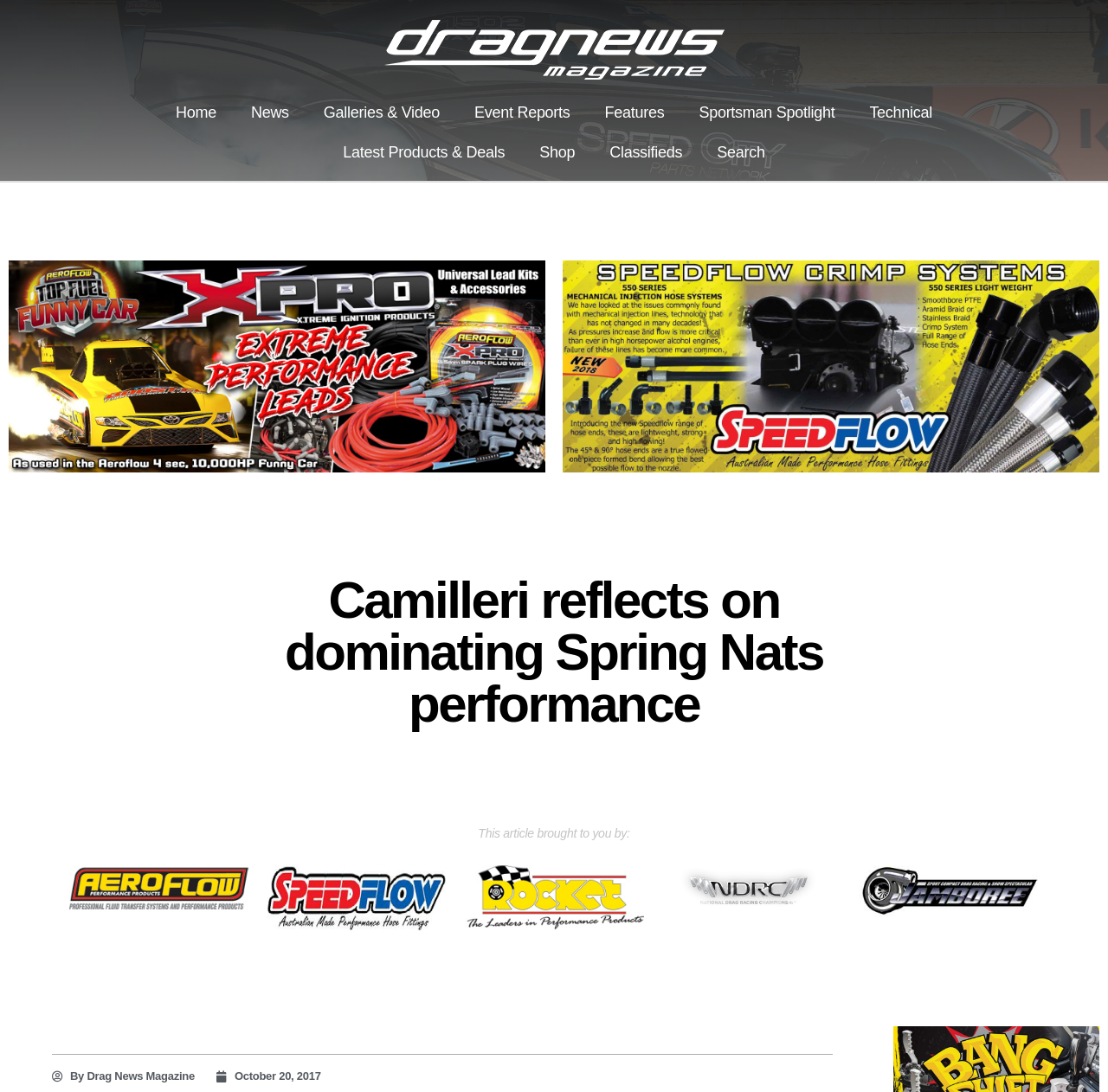How many links are present in the top navigation bar?
Answer with a single word or phrase, using the screenshot for reference.

7